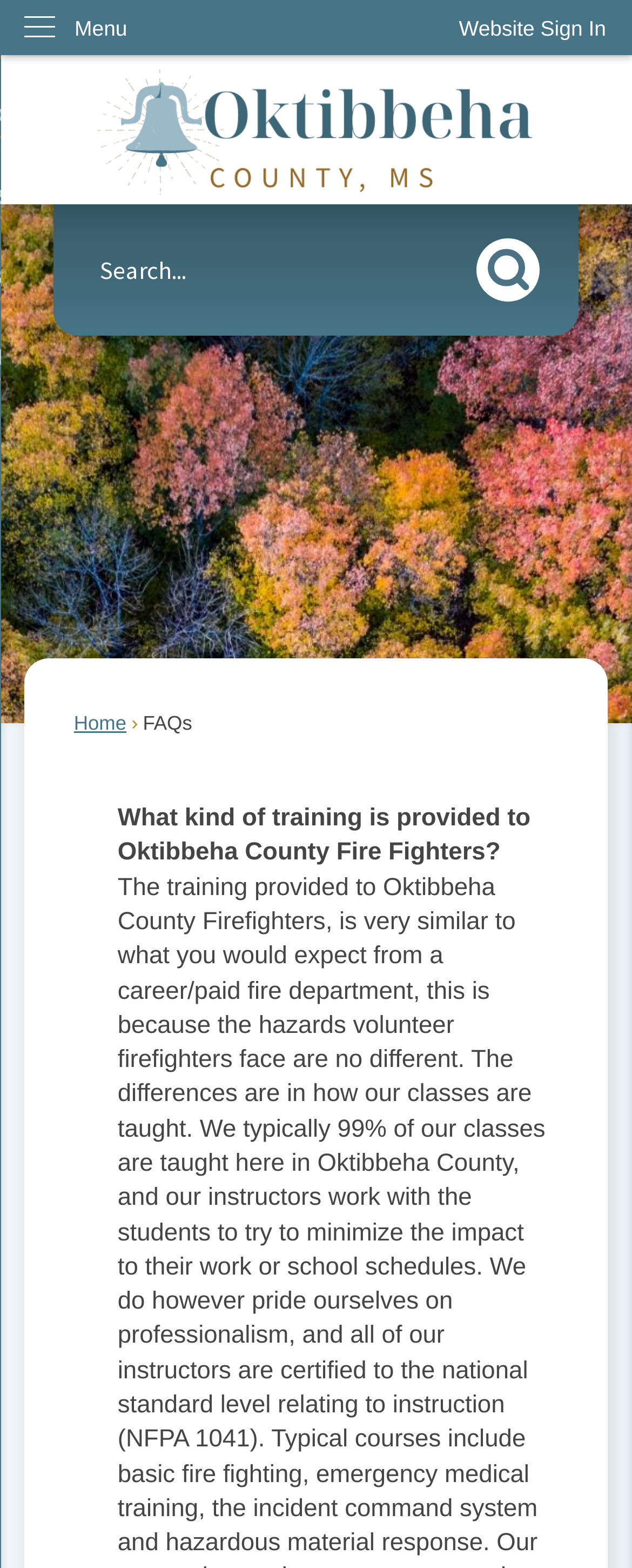Refer to the screenshot and answer the following question in detail:
What is the purpose of the 'Skip to Main Content' link?

The 'Skip to Main Content' link is a accessibility feature that allows users to bypass the navigation menu and jump directly to the main content of the webpage. This is particularly useful for users who rely on screen readers or other assistive technologies to navigate the webpage.